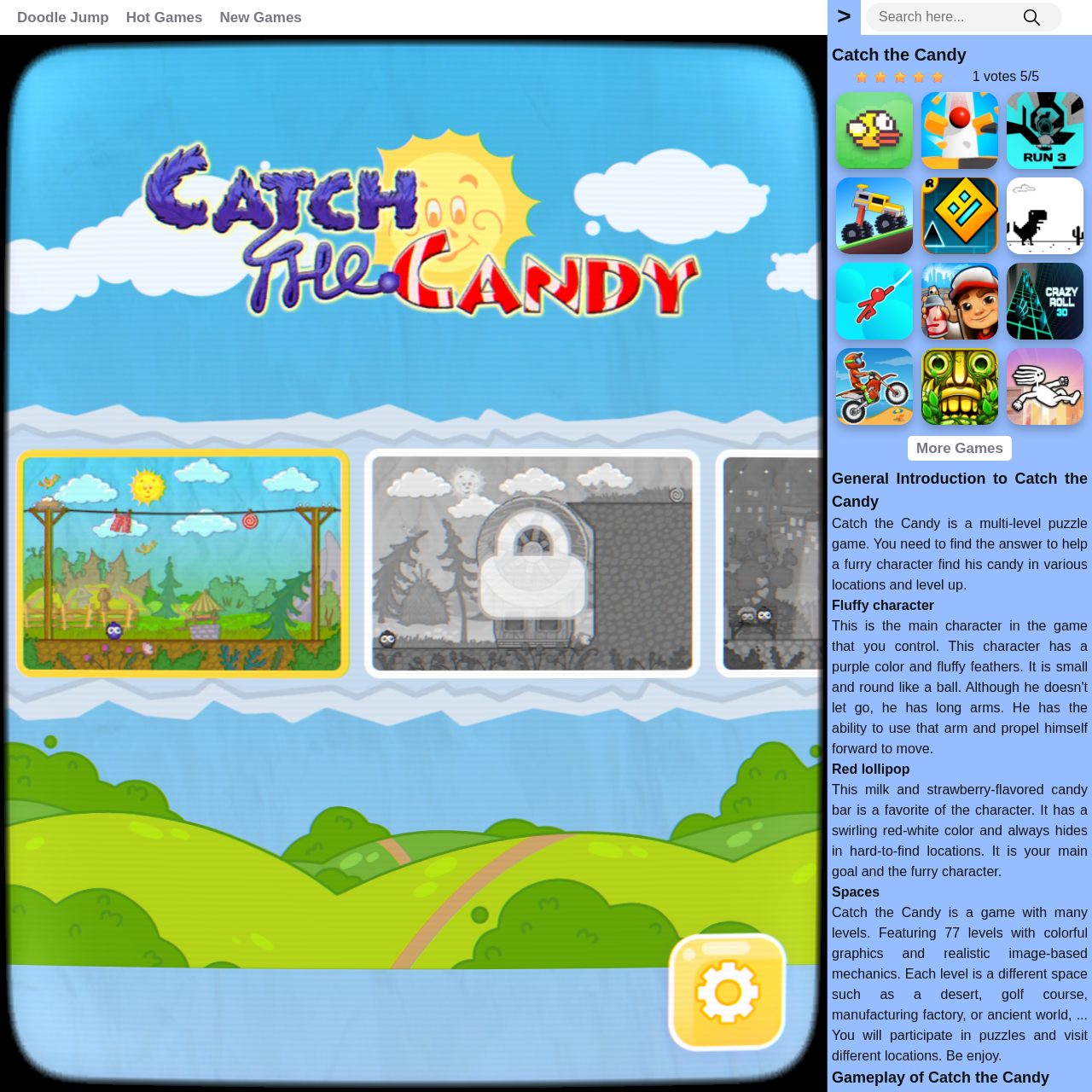Explain in detail what is displayed on the webpage.

The webpage is about the puzzle game "Catch the Candy". At the top, there are three links to "Doodle Jump", "Hot Games", and "New Games", followed by a search bar with a button and a magnifying glass icon. To the right of the search bar, there is a greater-than symbol (>).

Below the search bar, there is a heading "Catch the Candy" and a series of five numbered images, likely representing levels or stages of the game. Next to the numbered images, there is a text "1 votes" and a slash symbol (/).

The main content of the webpage is divided into sections. The first section has three links to other games, "Flappy Bird", "Helix Jump", and "Run 3", each with an accompanying image. The second section has three more links to games, "Drive Mad", "Geometry Dash", and "Dinosaur Game", again with images. The third section has three more links to games, "Stickman Hook", "Subway Surfers", and "Crazy Roll 3D", with images. The fourth section has three more links to games, "Moto X3M", "Temple Run 2", and "Dreadhead Parkour", with images.

Below these sections, there is a link to "More Games". The next section has a heading "General Introduction to Catch the Candy" and a paragraph of text describing the game. The text explains that the game is a multi-level puzzle game where the player must help a furry character find its candy in various locations and level up.

The following sections have headings "Fluffy character", "Red lollipop", and "Spaces", with descriptive text about the game's character, the candy, and the game's levels. The final section has a heading "Gameplay of Catch the Candy" but no accompanying text.